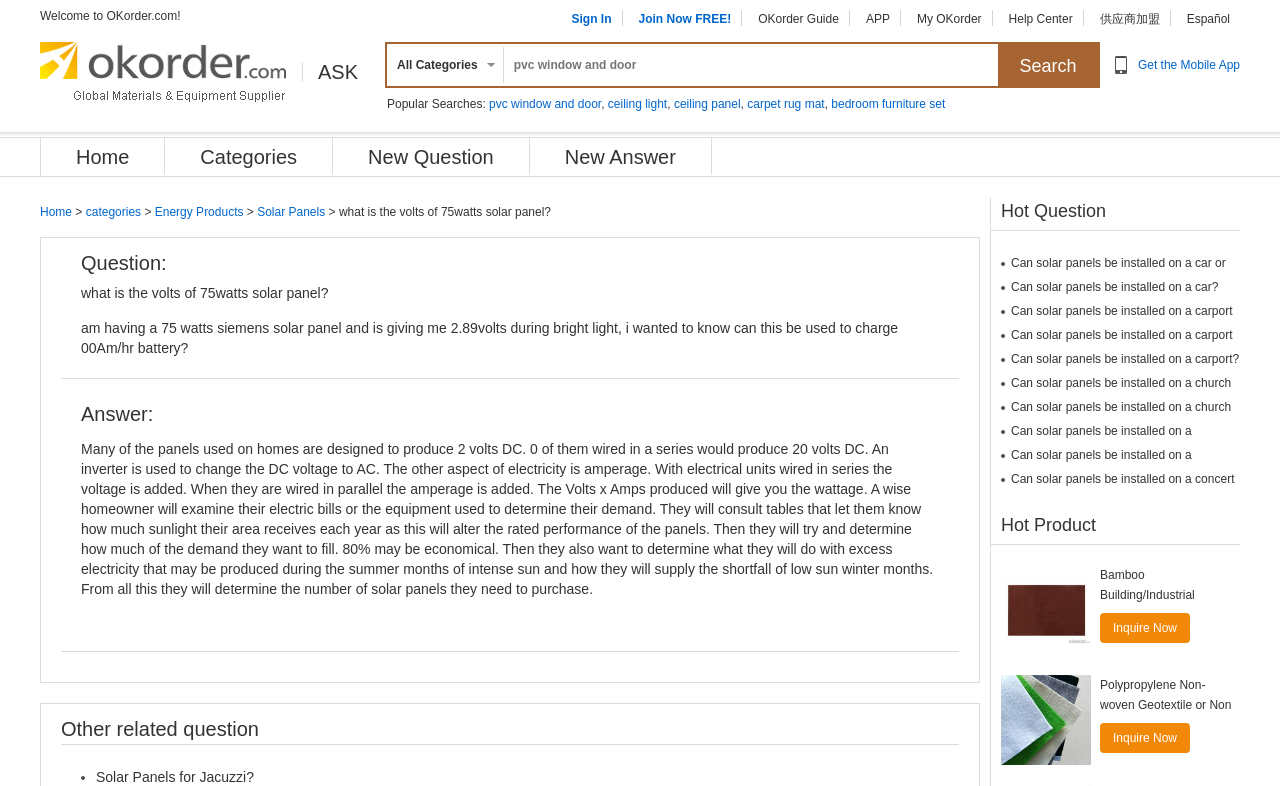Please specify the bounding box coordinates of the element that should be clicked to execute the given instruction: 'Follow the link 'It’s well worth your time to read the entire article''. Ensure the coordinates are four float numbers between 0 and 1, expressed as [left, top, right, bottom].

None